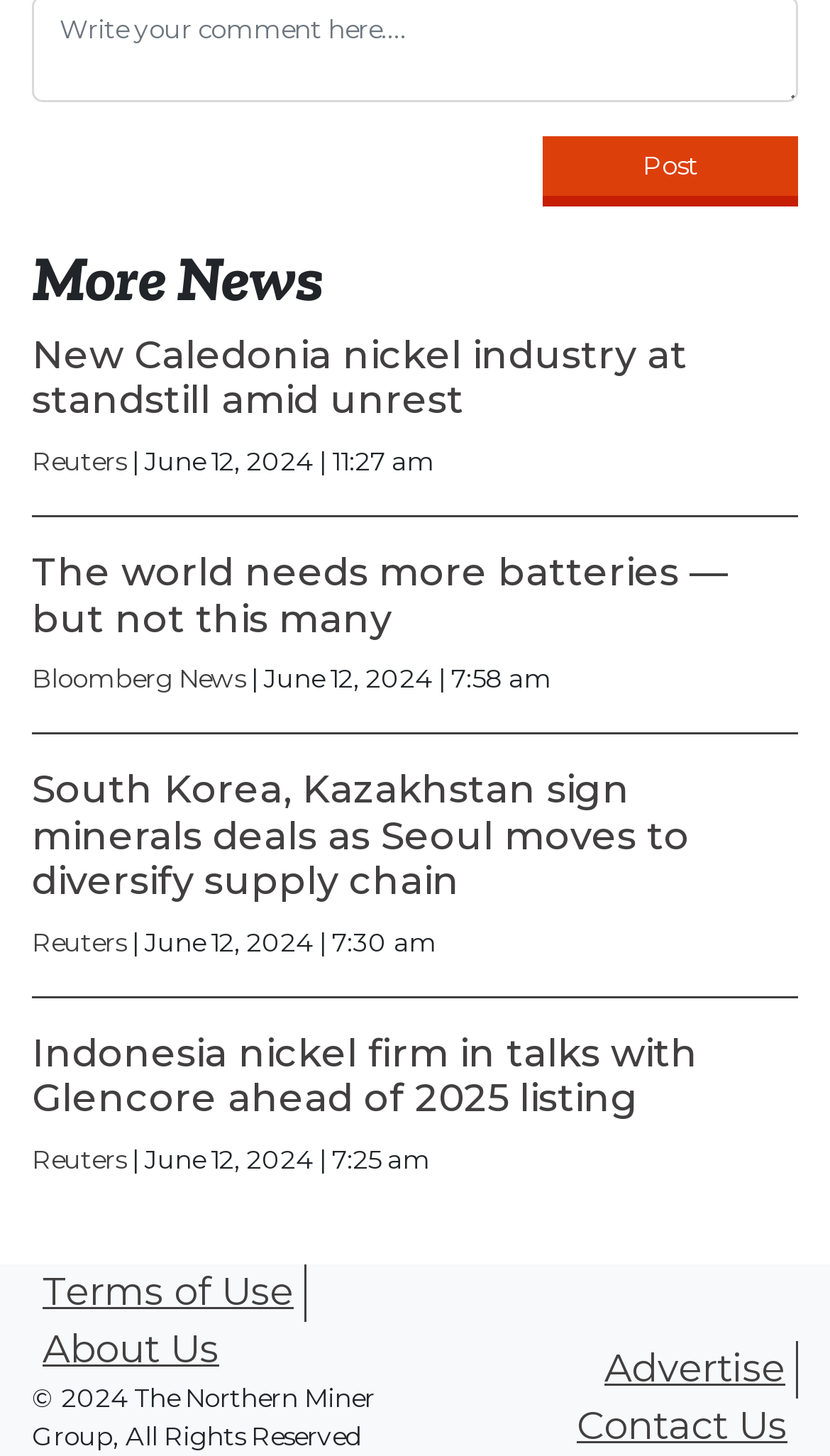What is the position of the 'Post' button?
Please respond to the question thoroughly and include all relevant details.

The 'Post' button has a bounding box coordinate of [0.654, 0.119, 0.962, 0.168], which is below the textbox with a bounding box coordinate of [0.038, 0.023, 0.962, 0.096], indicating that the 'Post' button is positioned below the textbox.